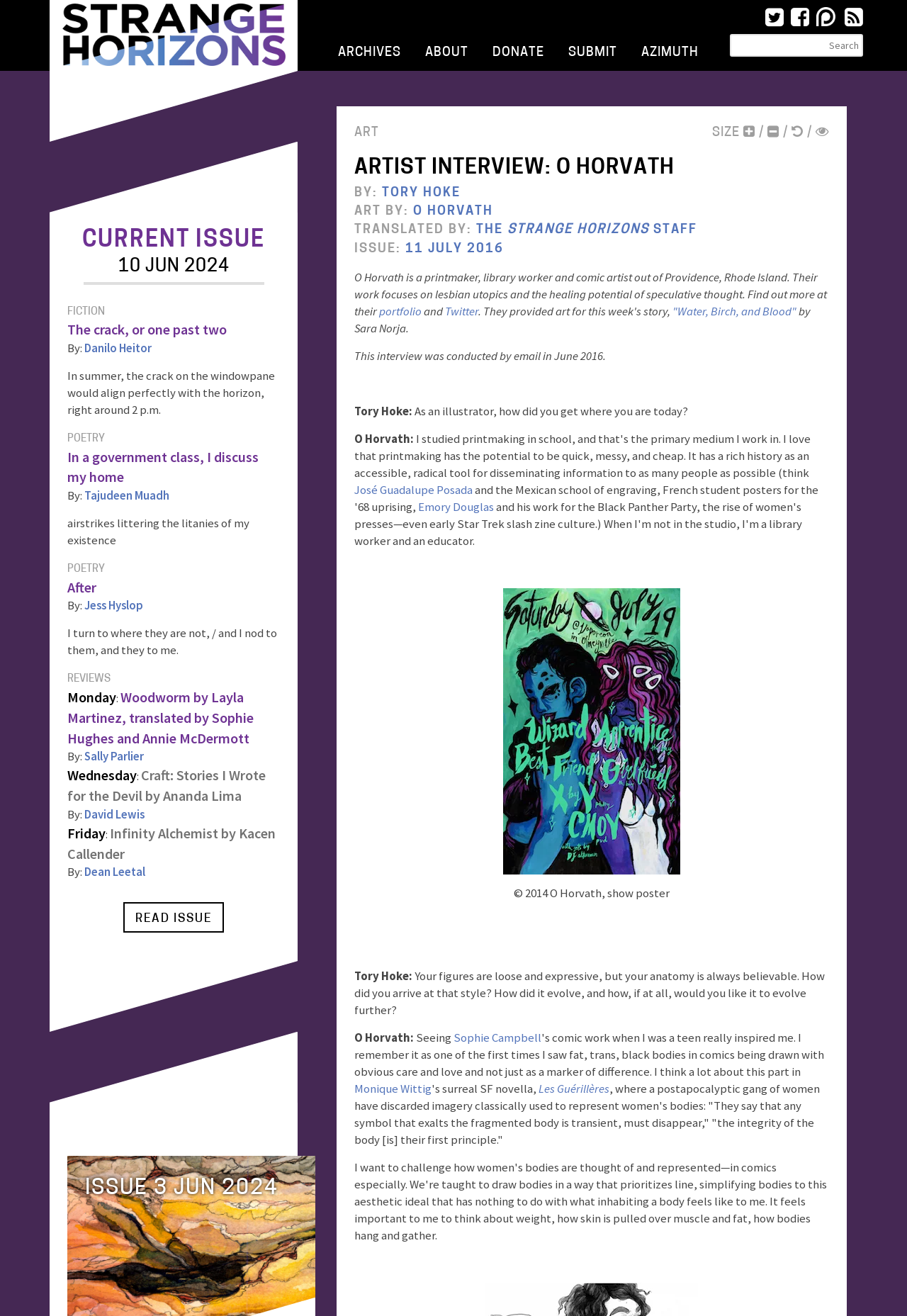Determine the bounding box coordinates for the region that must be clicked to execute the following instruction: "Search for something".

[0.805, 0.026, 0.952, 0.043]